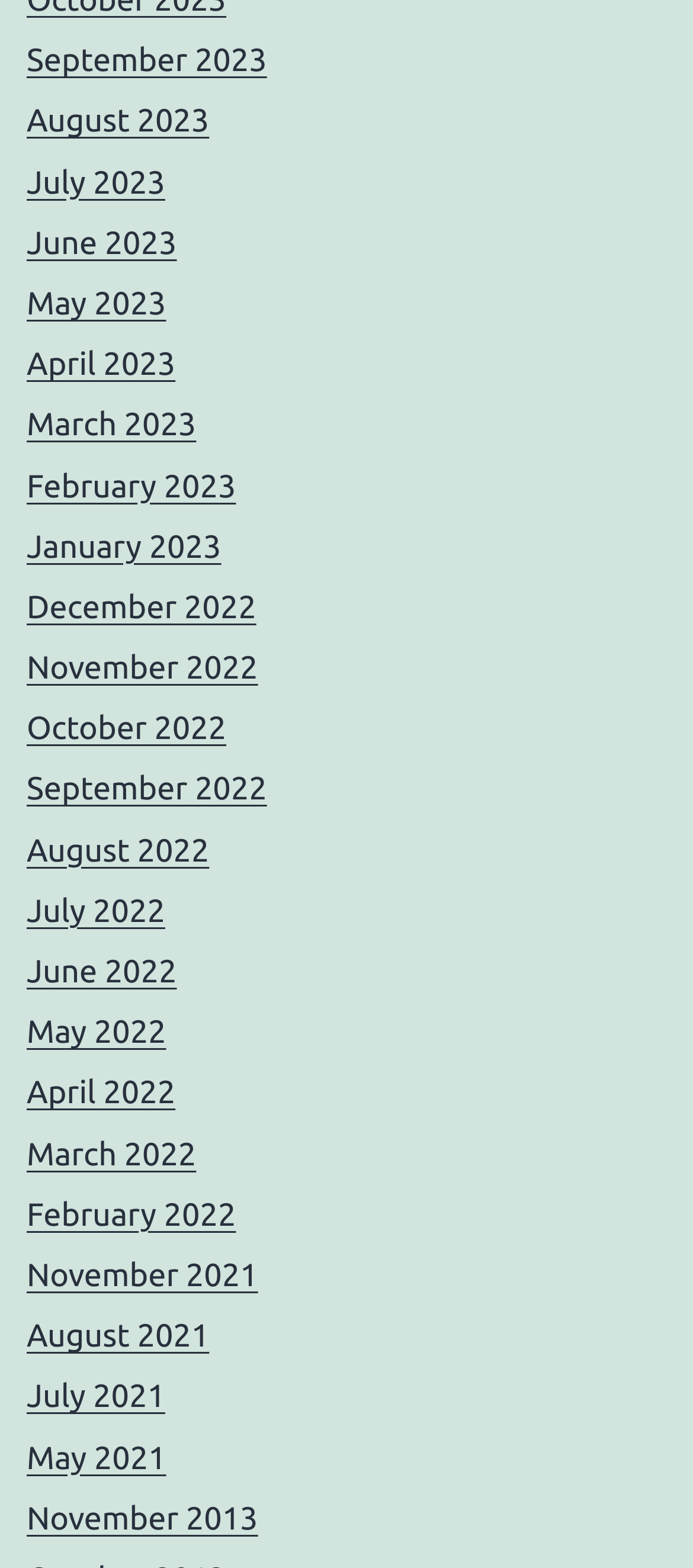Identify the bounding box of the HTML element described as: "here".

None